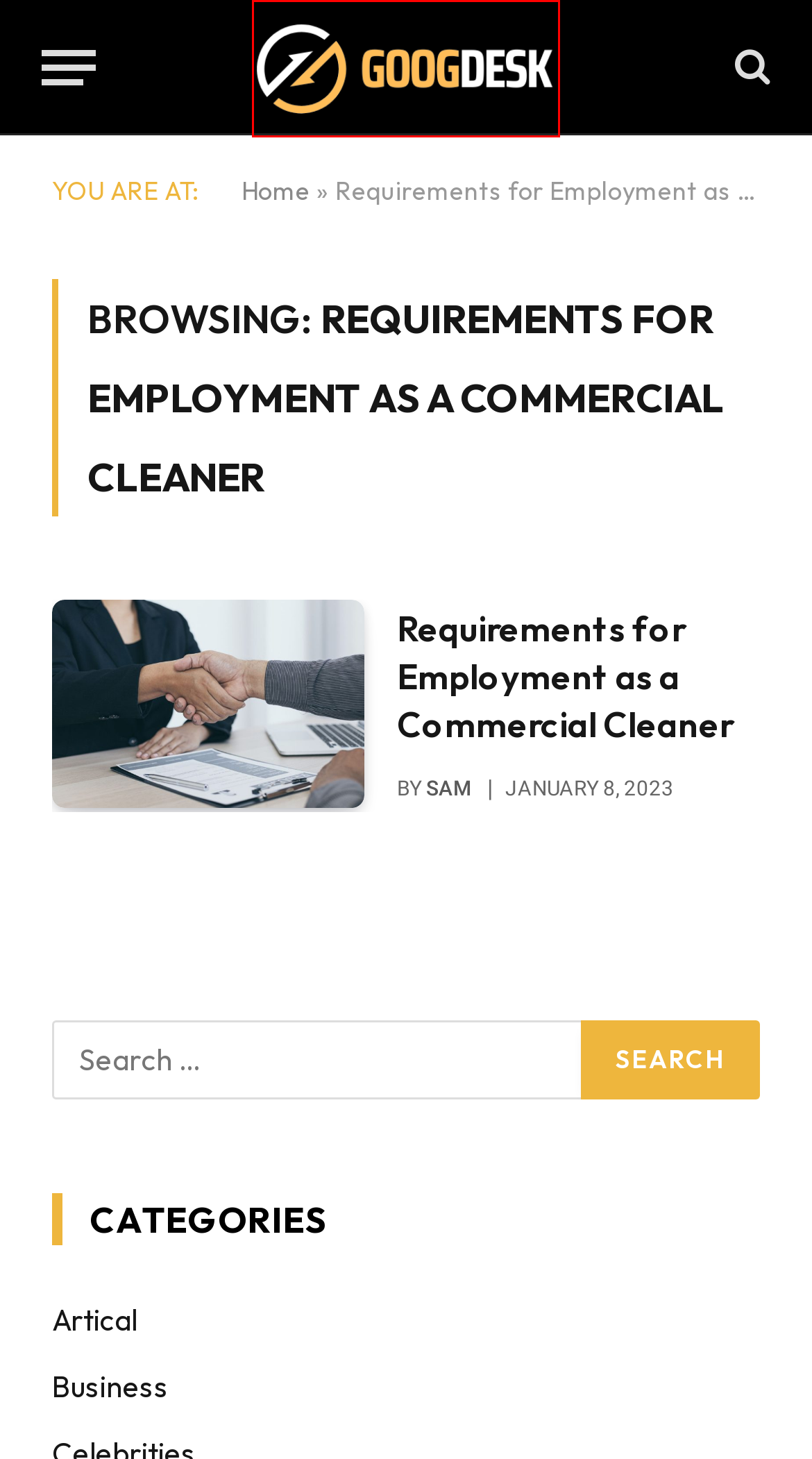You are given a screenshot of a webpage with a red rectangle bounding box around an element. Choose the best webpage description that matches the page after clicking the element in the bounding box. Here are the candidates:
A. Healthcare Archives - Googdesk
B. Comparison: The Maternal and Fetal Outcomes of COVID-19 - Googdesk
C. Legal Archives - Googdesk
D. Business Archives - Googdesk
E. Artical Archives - Googdesk
F. Homepage - Googdesk
G. Requirements for Employment as a Commercial Cleaner - Googdesk
H. custom packaging Archives - Googdesk

F